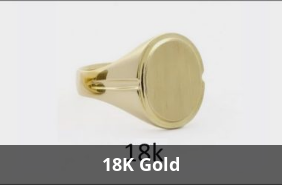Thoroughly describe everything you see in the image.

This image features a sleek and stylish ring crafted from 18K gold, showcasing its polished and lustrous finish. The ring's design is simple yet elegant, with a prominent round surface that invites personalization or engraving, making it an appealing choice for various occasions. Below the ring, the inscription "18K Gold" highlights the quality and authenticity of the material, suggesting both luxury and durability. This piece is perfect for those looking to add a touch of sophistication to their jewelry collection.